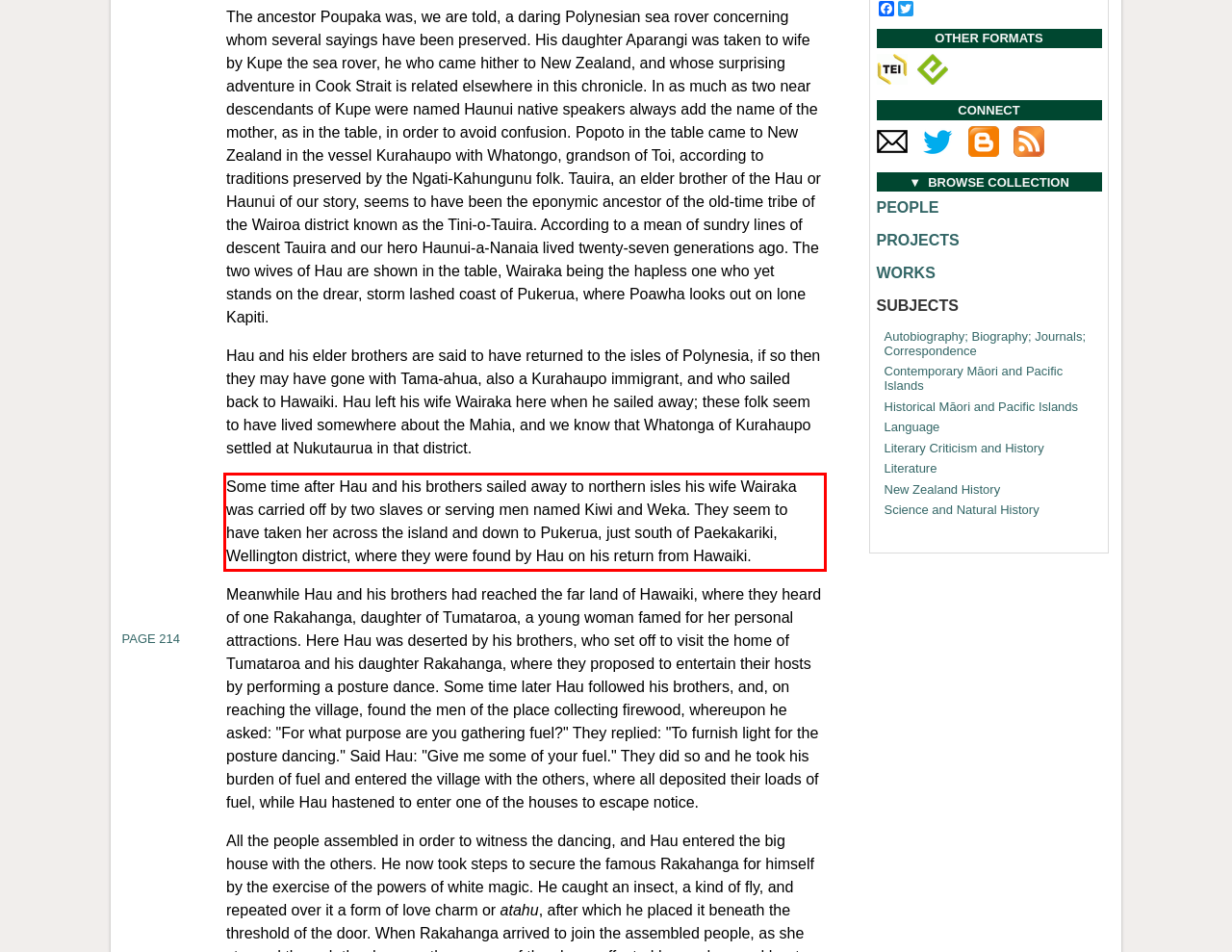Using the provided screenshot of a webpage, recognize and generate the text found within the red rectangle bounding box.

Some time after Hau and his brothers sailed away to northern isles his wife Wairaka was carried off by two slaves or serving men named Kiwi and Weka. They seem to have taken her across the island and down to Pukerua, just south of Paekakariki, Wellington district, where they were found by Hau on his return from Hawaiki.